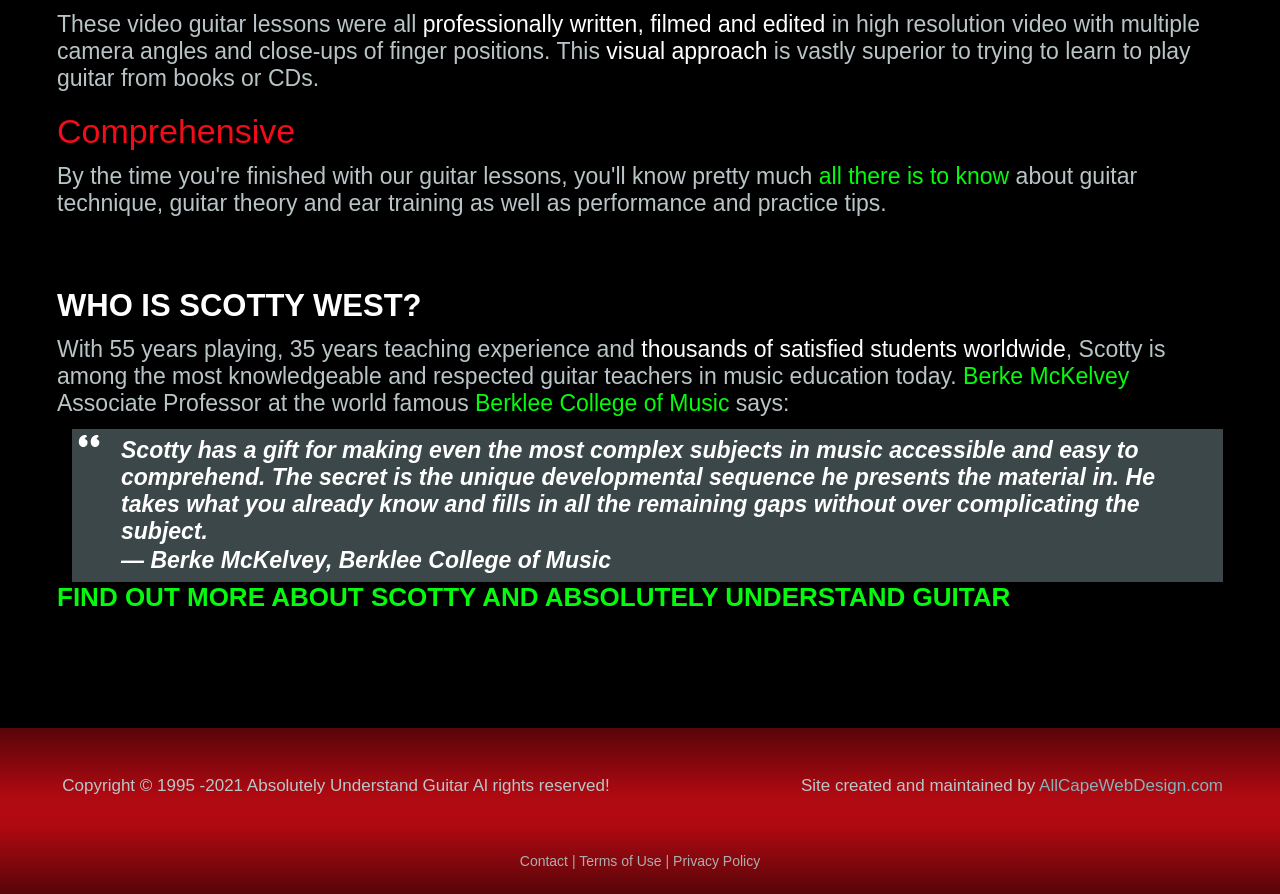Could you locate the bounding box coordinates for the section that should be clicked to accomplish this task: "Visit Berklee College of Music".

[0.371, 0.436, 0.57, 0.465]